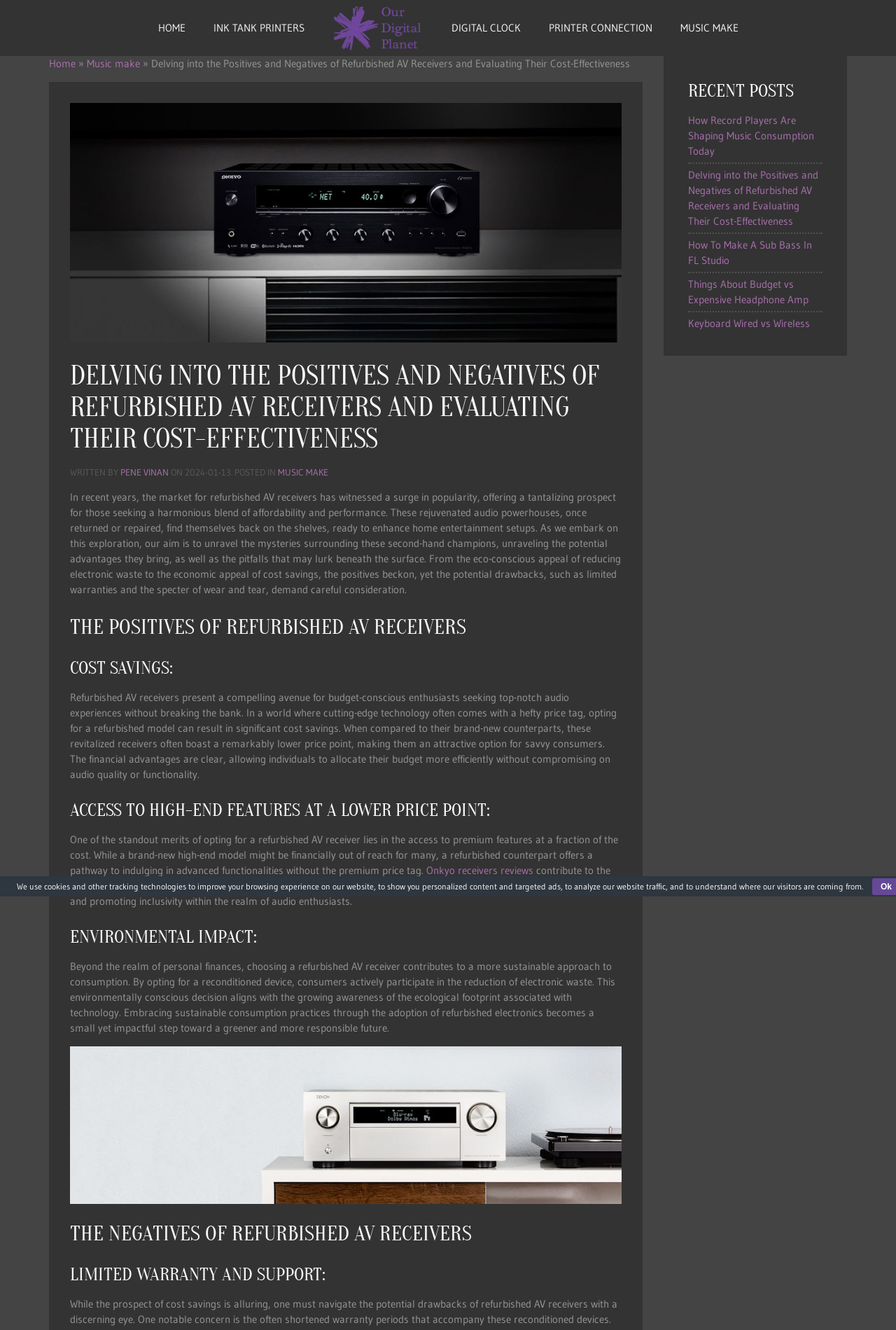Determine the bounding box coordinates of the clickable region to carry out the instruction: "Explore the 'MUSIC MAKE' category".

[0.31, 0.351, 0.366, 0.359]